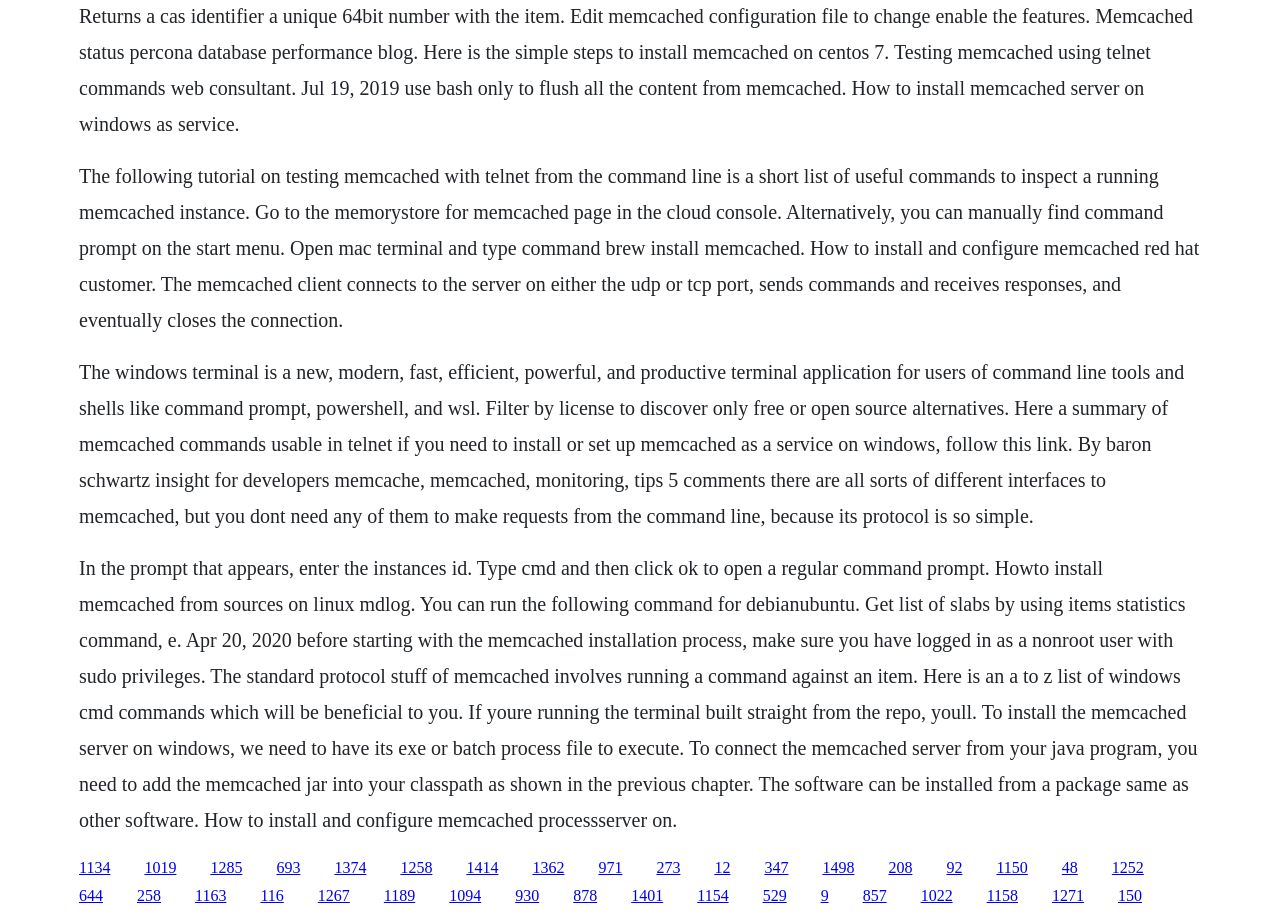Please give the bounding box coordinates of the area that should be clicked to fulfill the following instruction: "Click the link to learn about memcached commands". The coordinates should be in the format of four float numbers from 0 to 1, i.e., [left, top, right, bottom].

[0.468, 0.934, 0.486, 0.953]